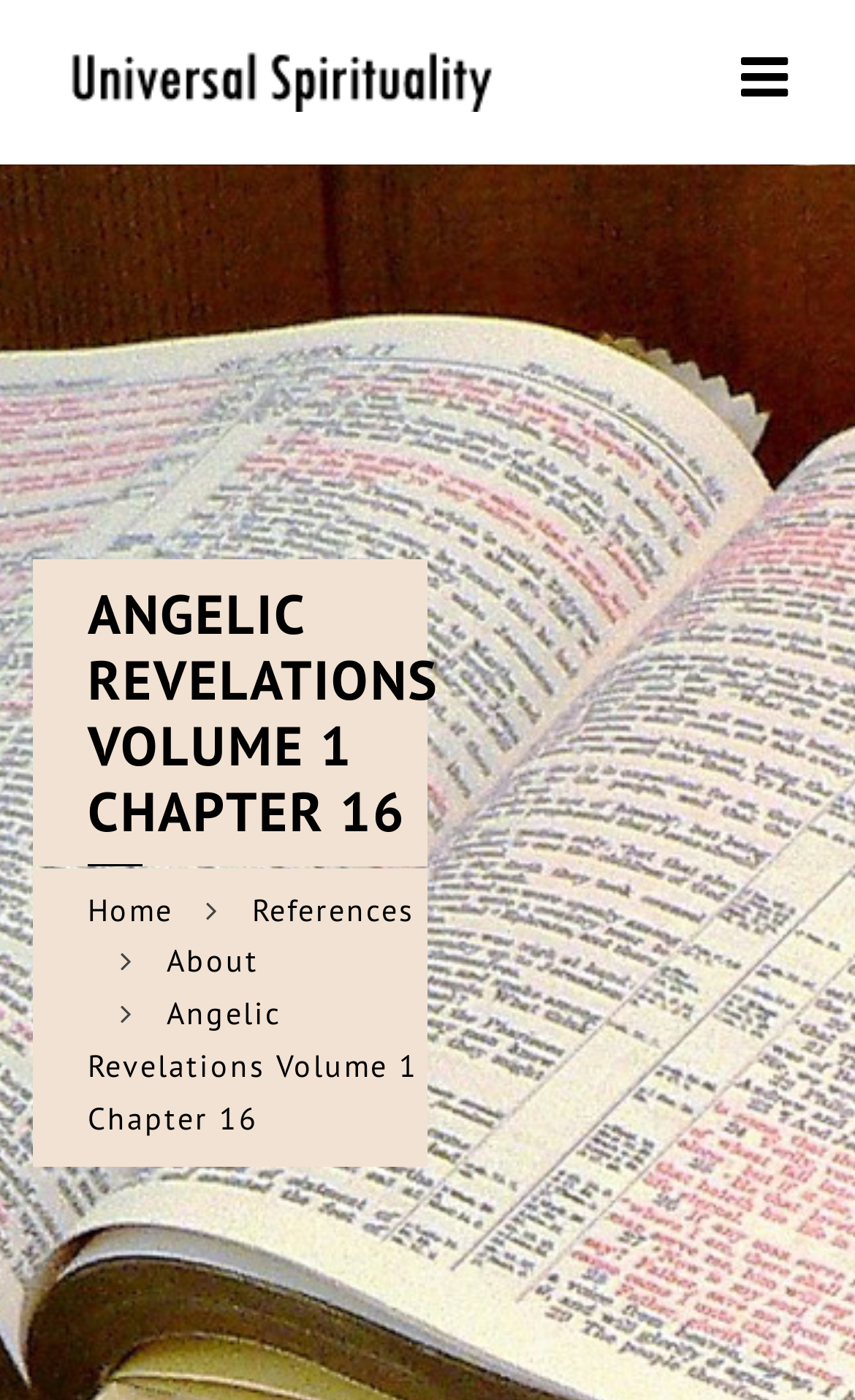Using the description: "References", determine the UI element's bounding box coordinates. Ensure the coordinates are in the format of four float numbers between 0 and 1, i.e., [left, top, right, bottom].

[0.295, 0.635, 0.485, 0.663]